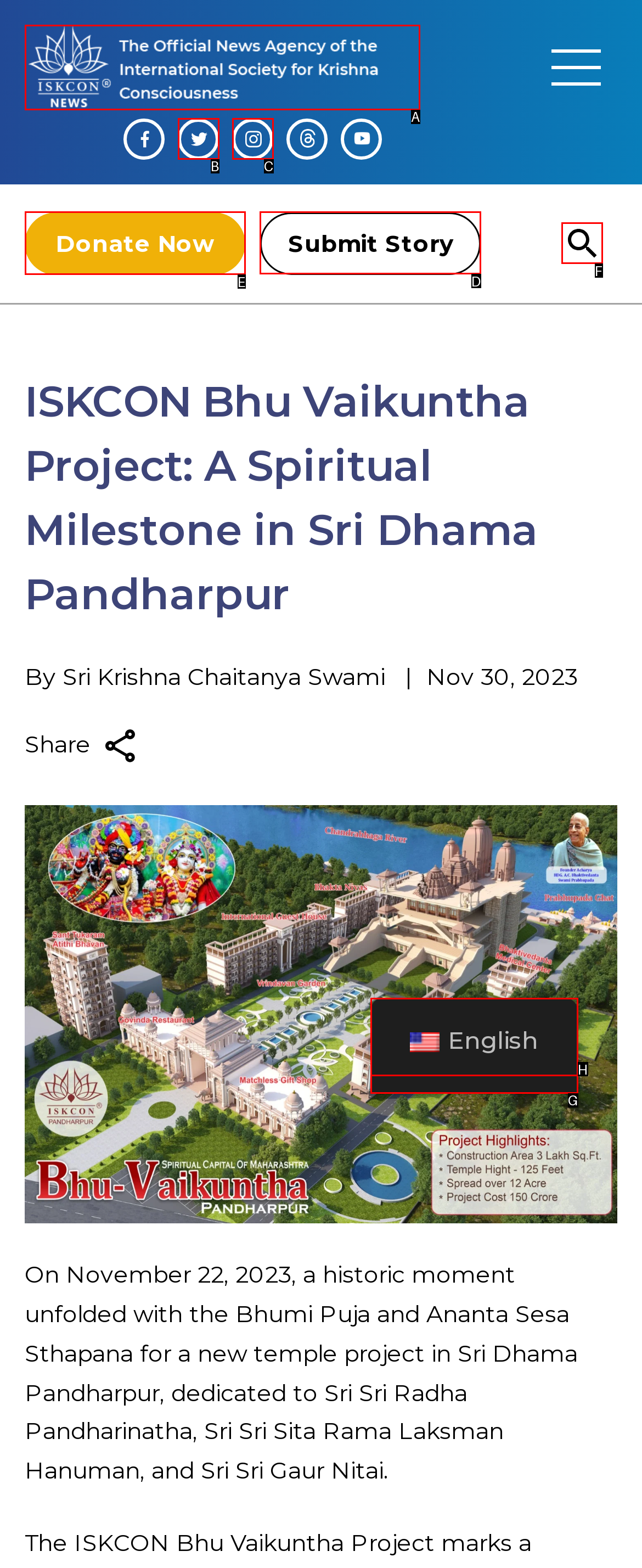Tell me which one HTML element I should click to complete the following task: Call the phone number Answer with the option's letter from the given choices directly.

None